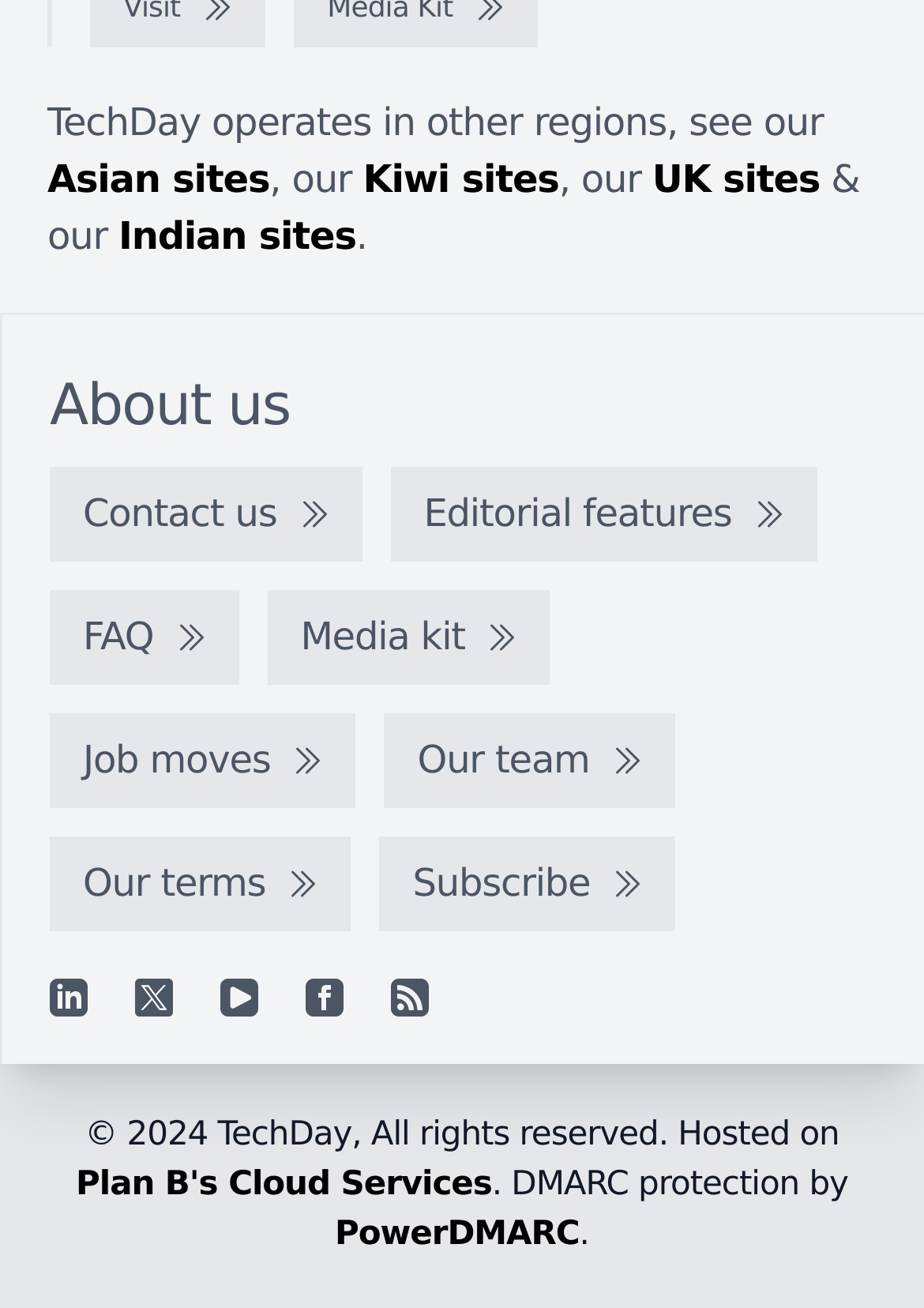Identify the bounding box coordinates of the specific part of the webpage to click to complete this instruction: "Contact us".

[0.054, 0.356, 0.392, 0.429]